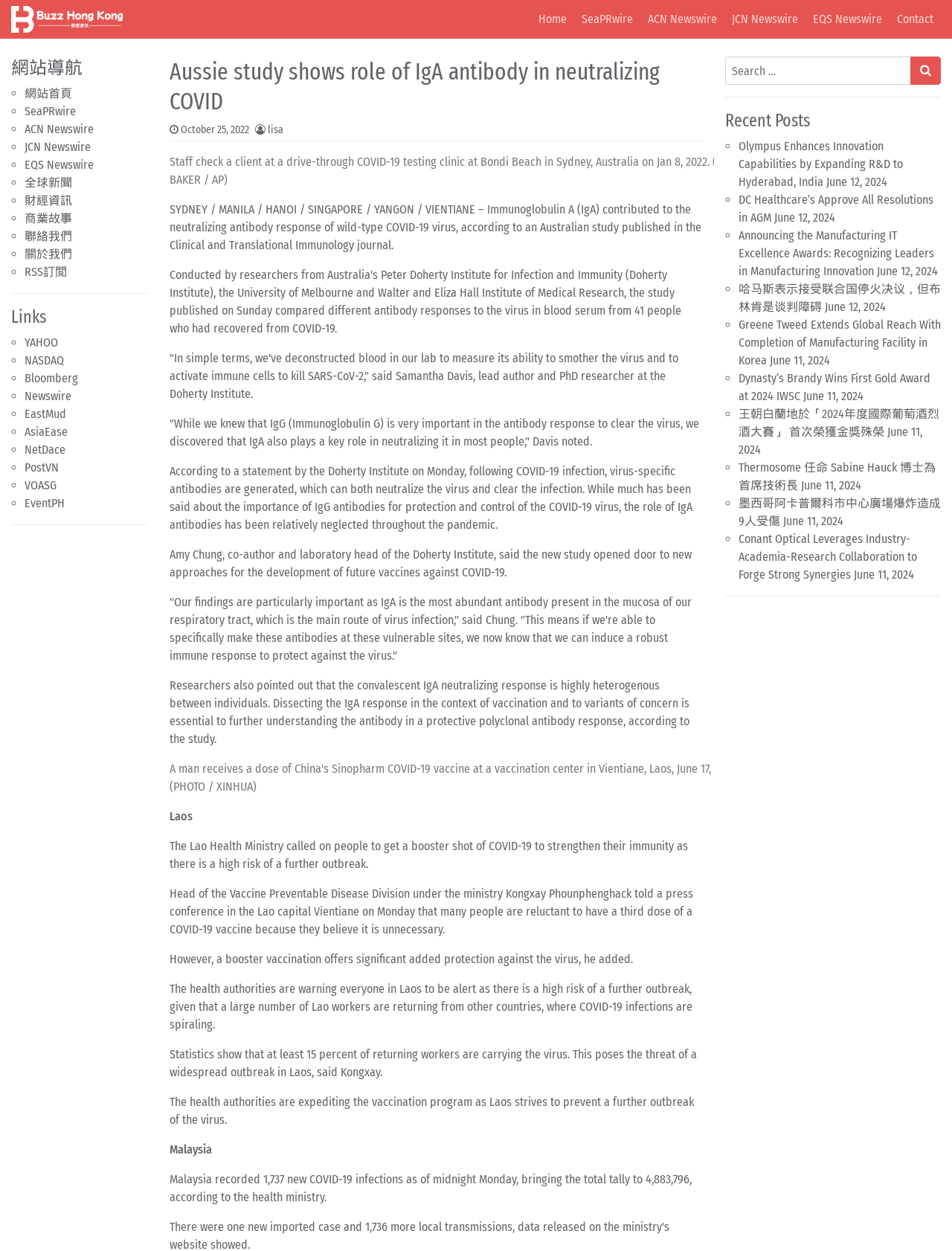What is the purpose of a booster shot of COVID-19 vaccine? Refer to the image and provide a one-word or short phrase answer.

Strengthen immunity